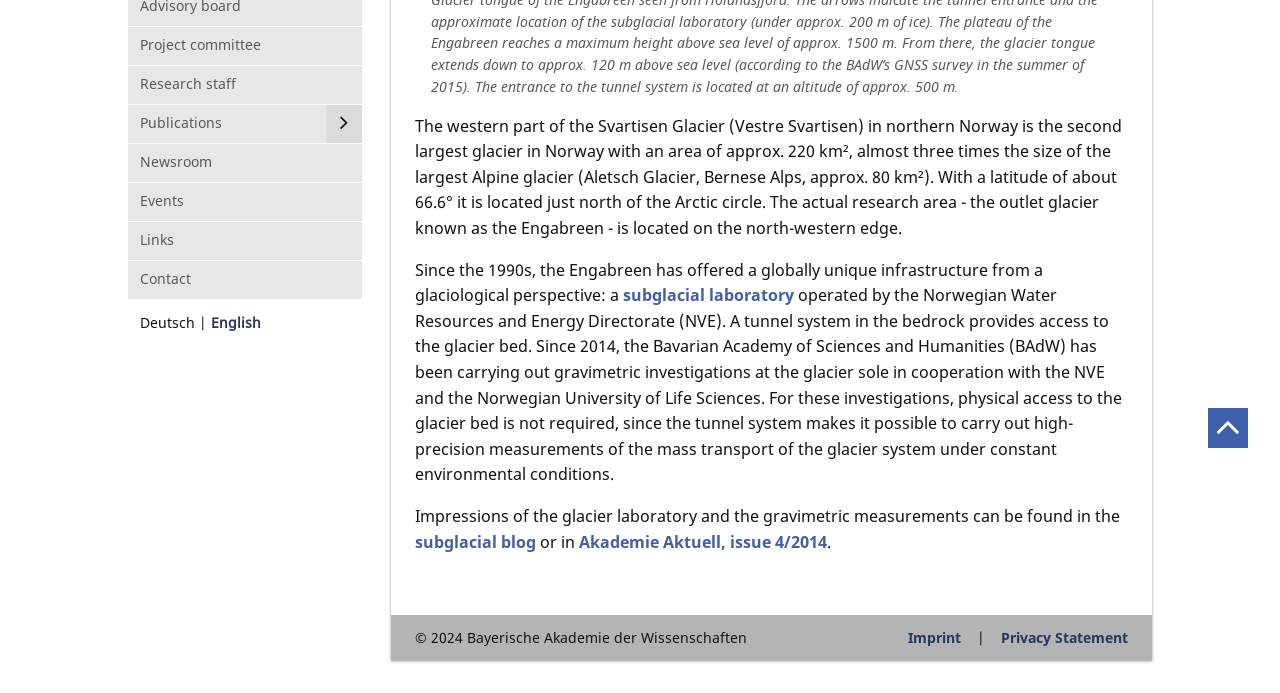Extract the bounding box of the UI element described as: "Akademie Aktuell, issue 4/2014".

[0.453, 0.766, 0.646, 0.797]